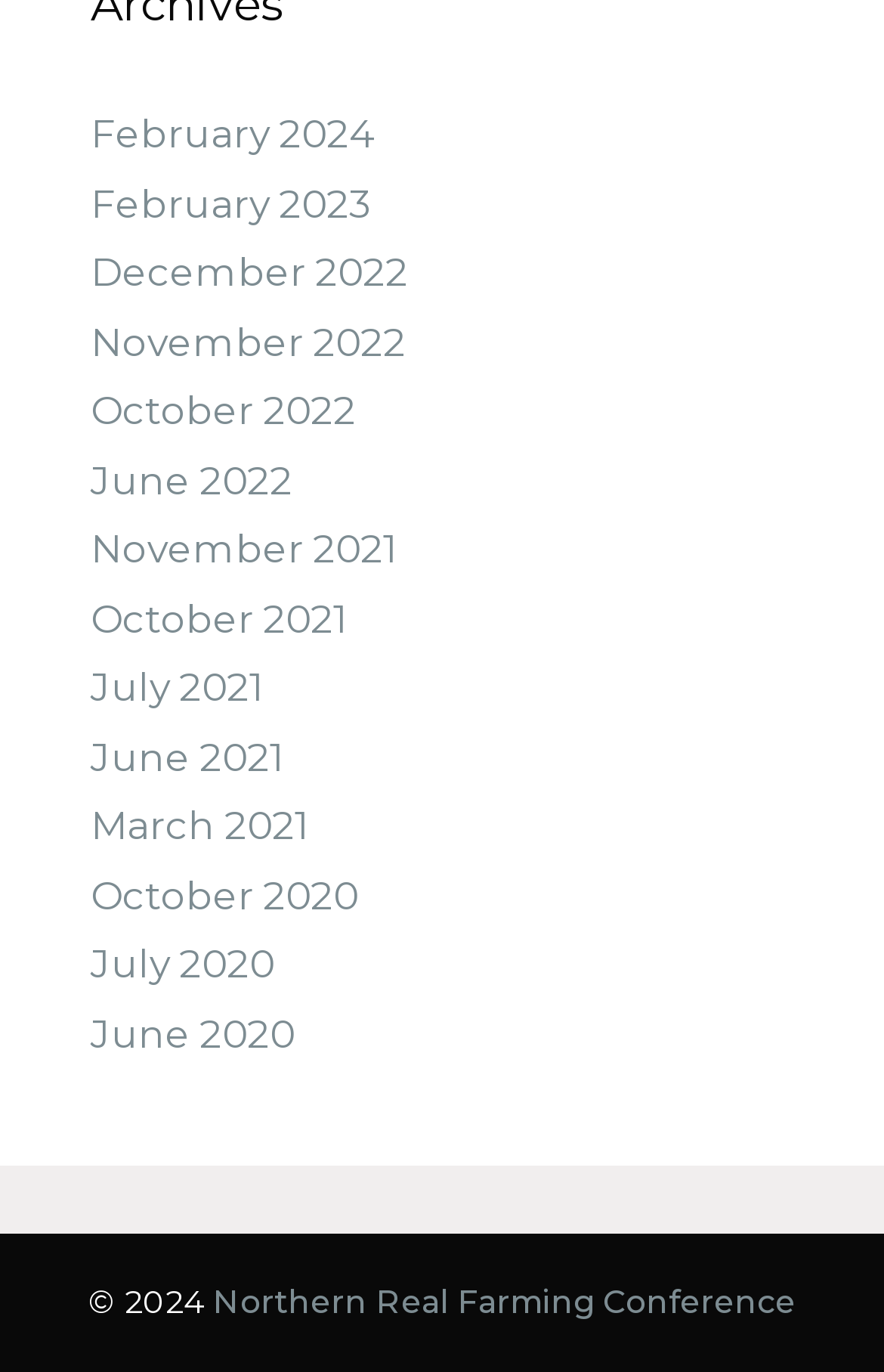Please identify the coordinates of the bounding box for the clickable region that will accomplish this instruction: "view November 2021".

[0.103, 0.384, 0.449, 0.417]